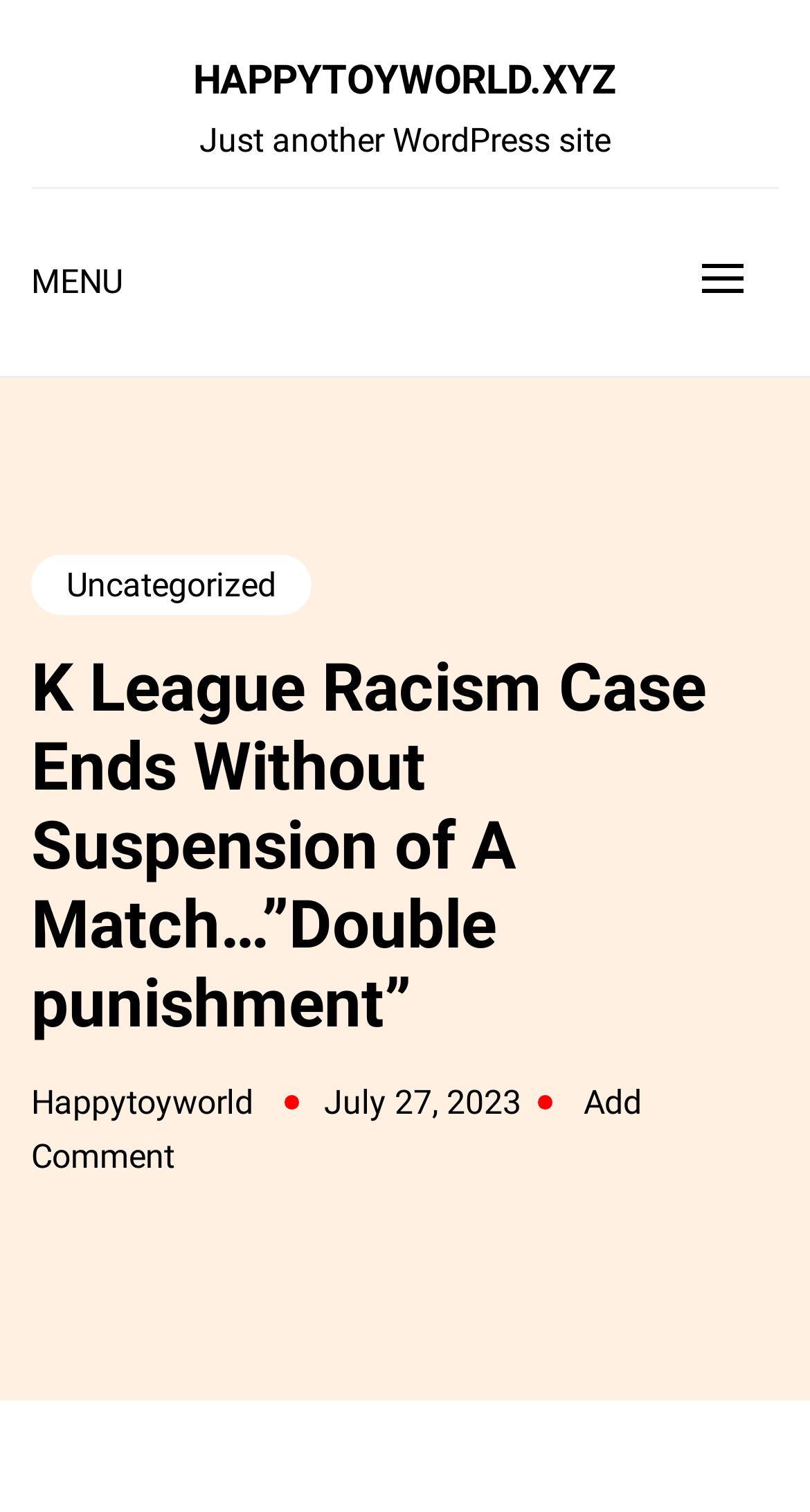What is the website's name?
Could you give a comprehensive explanation in response to this question?

I determined the website's name by looking at the top-left corner of the webpage, where I found the heading 'HAPPYTOYWORLD.XYZ'.